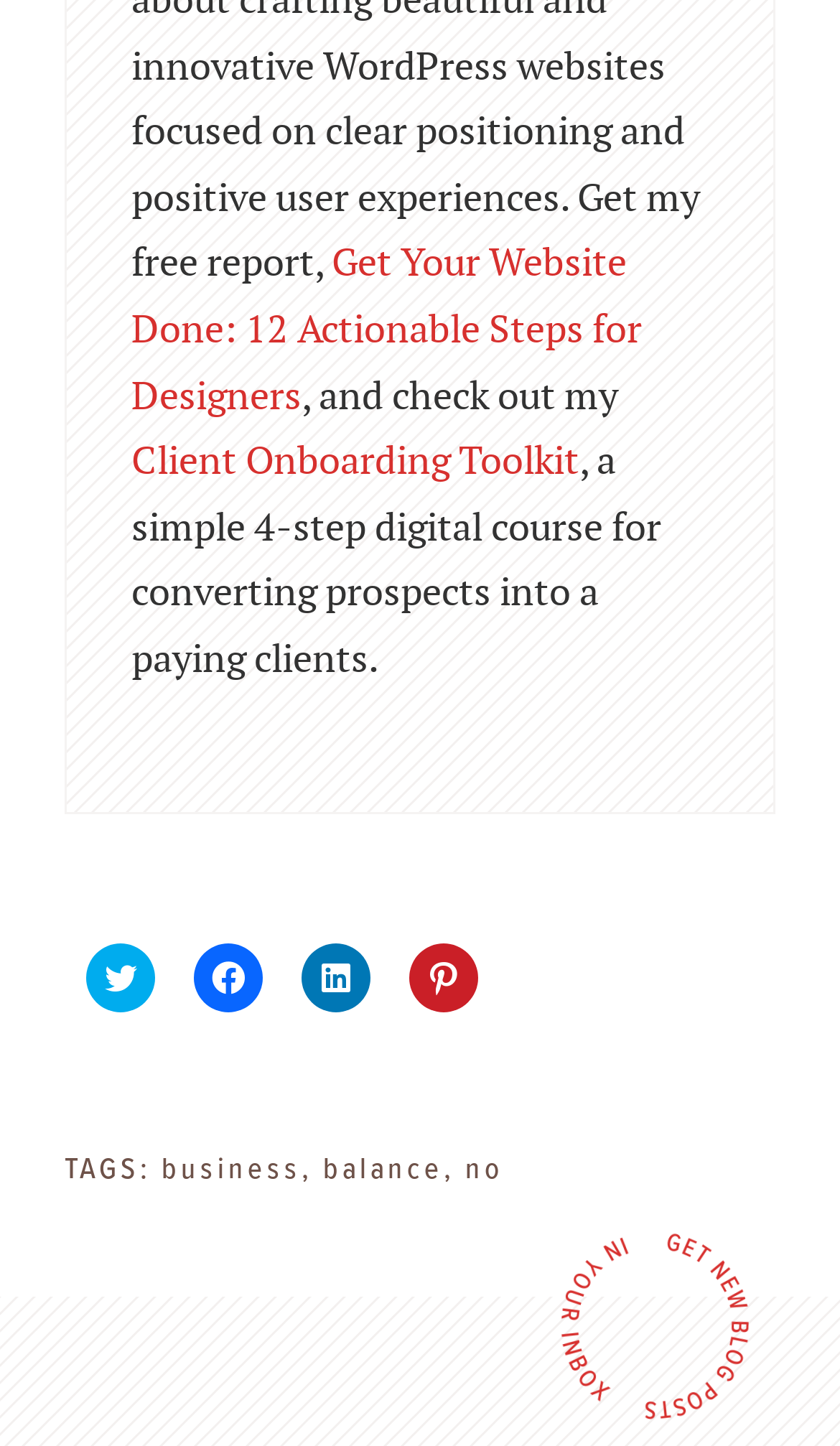How can the article be shared?
Please provide a full and detailed response to the question.

The article can be shared on social media platforms such as Twitter, Facebook, LinkedIn, and Pinterest, as indicated by the presence of links with icons for each platform at the bottom of the webpage.